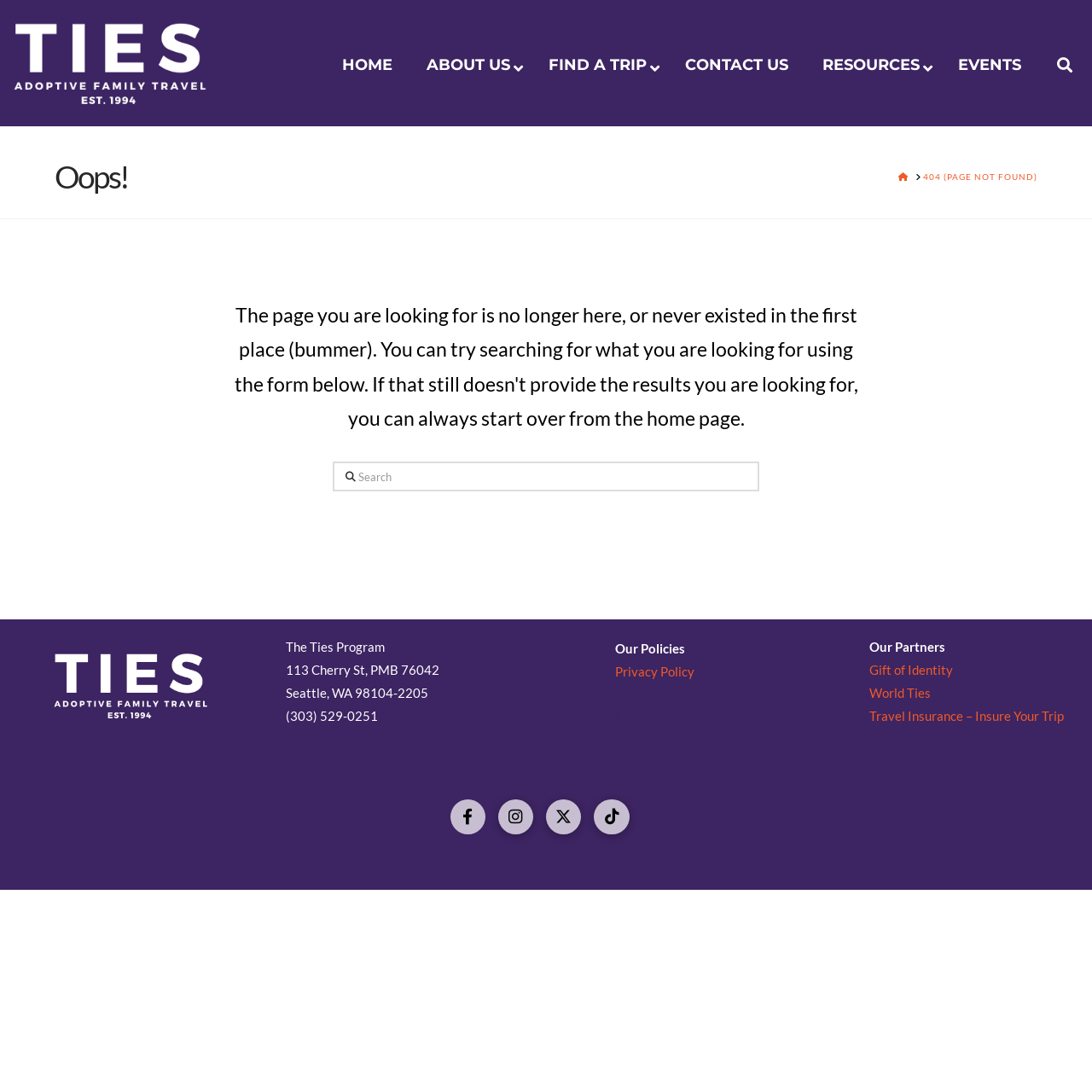What is the name of the organization?
Utilize the image to construct a detailed and well-explained answer.

The name of the organization can be found in the top-left corner of the webpage, where it is written as 'Adoptive Family Travel' in the logo and also as a link.